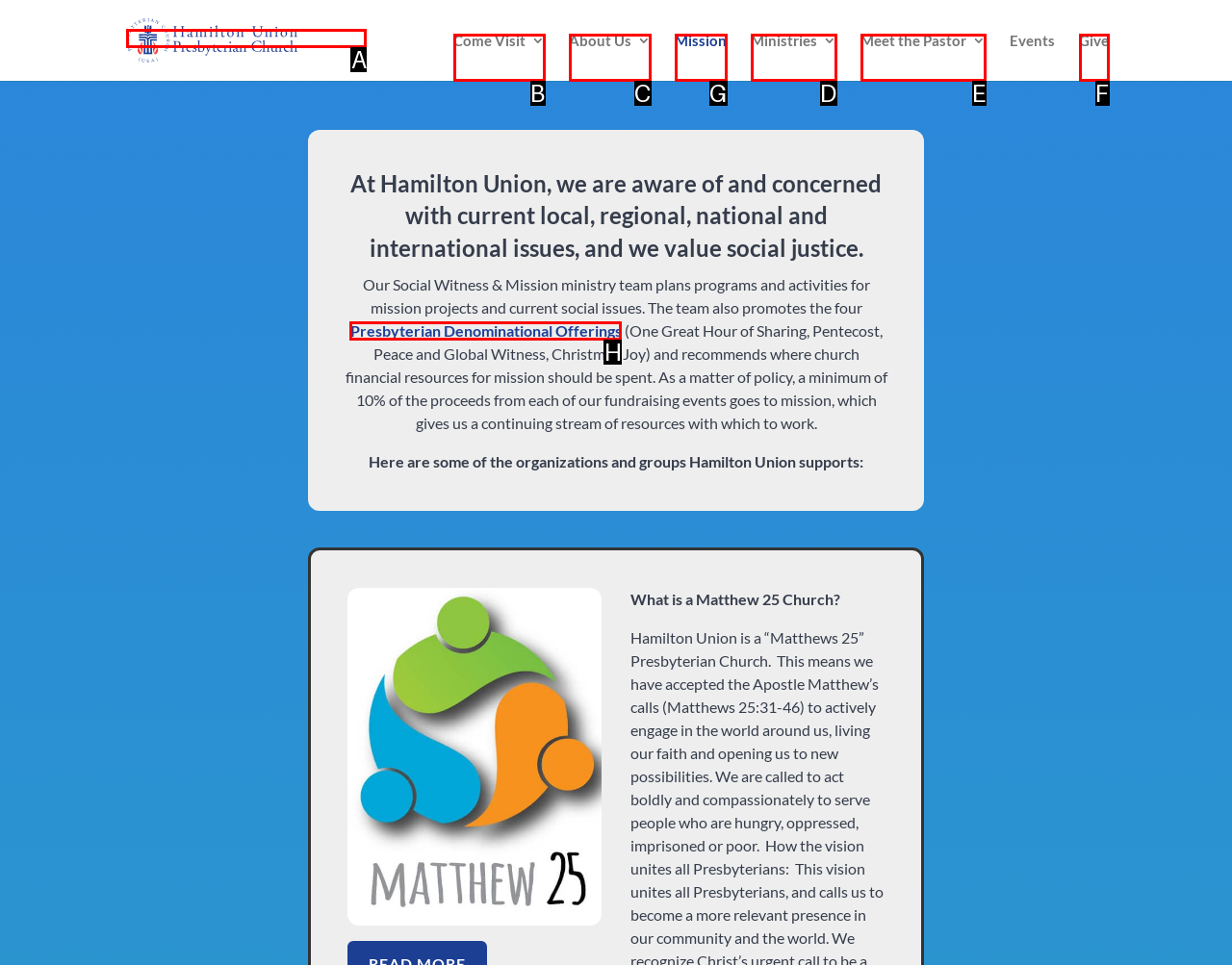Identify the HTML element to select in order to accomplish the following task: Click the 'Missions' link
Reply with the letter of the chosen option from the given choices directly.

G